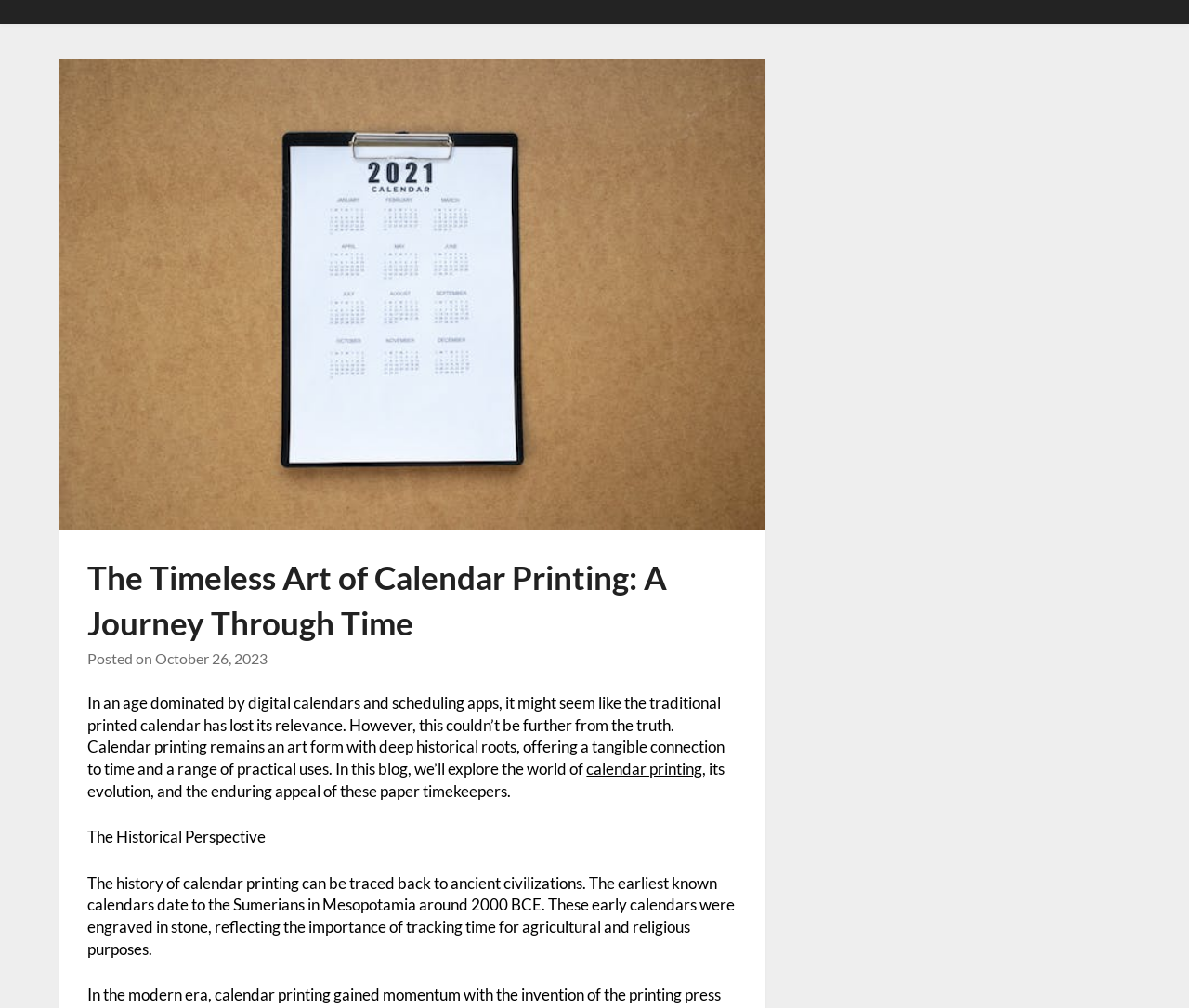When was the blog post published?
Please use the visual content to give a single word or phrase answer.

October 26, 2023